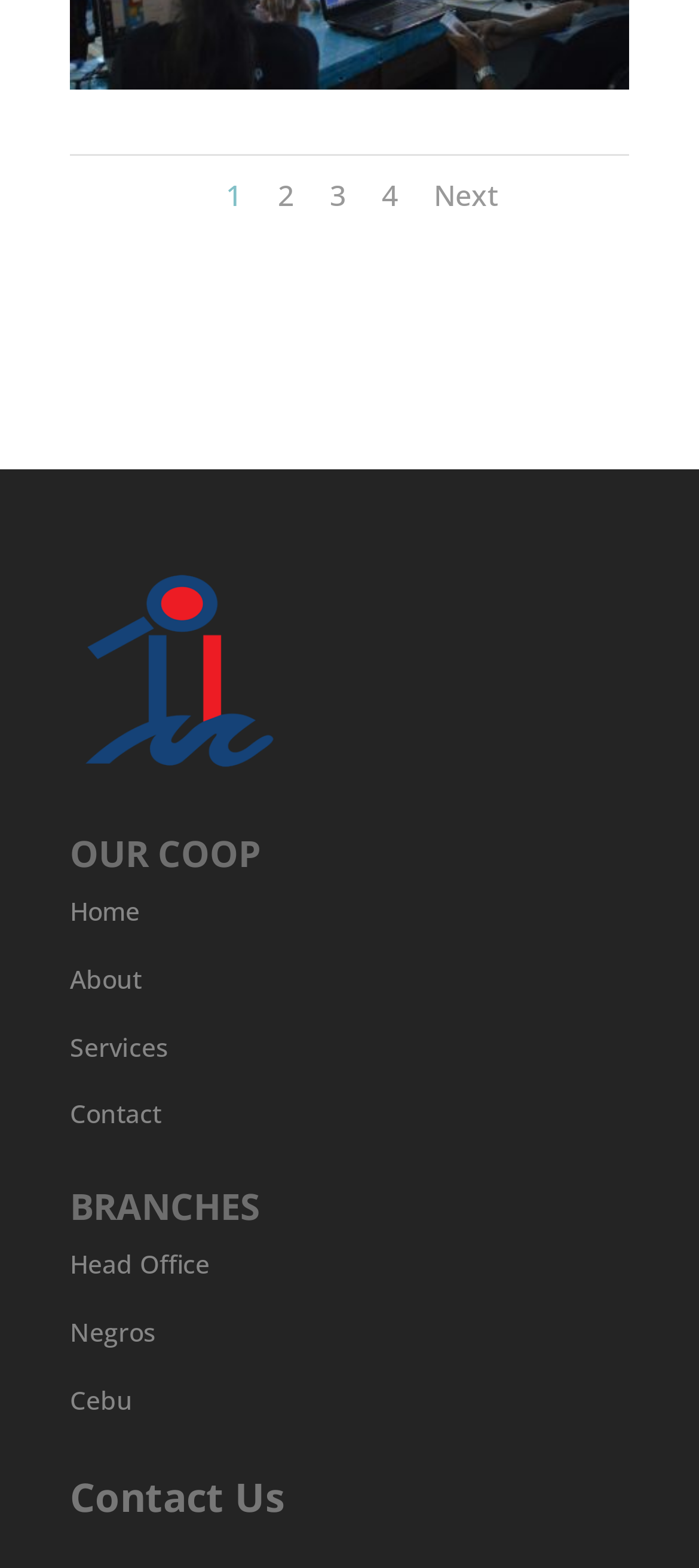What is the text of the first link on the webpage? Refer to the image and provide a one-word or short phrase answer.

